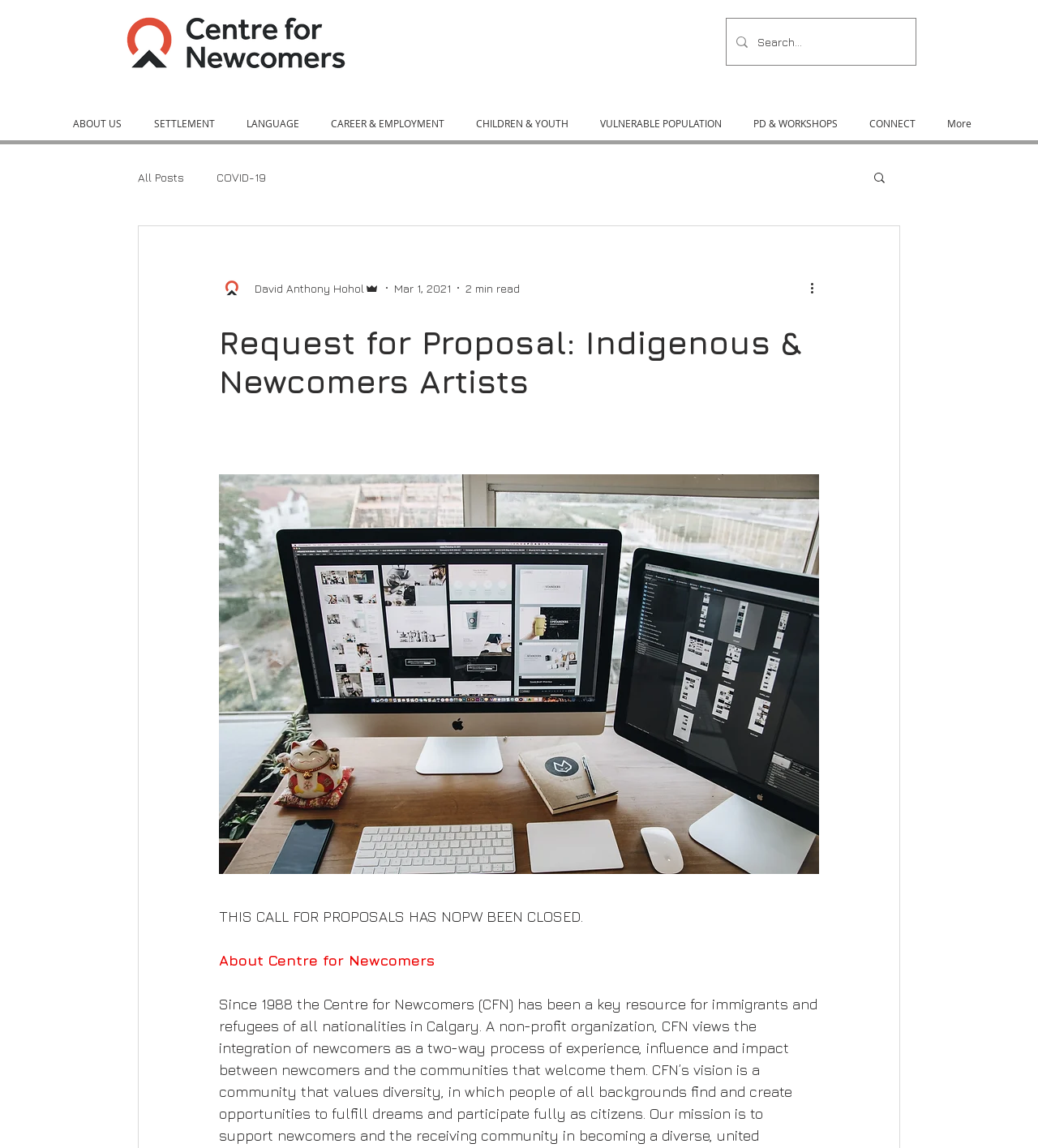Please identify the bounding box coordinates of the element's region that should be clicked to execute the following instruction: "Go to about us page". The bounding box coordinates must be four float numbers between 0 and 1, i.e., [left, top, right, bottom].

[0.059, 0.089, 0.137, 0.126]